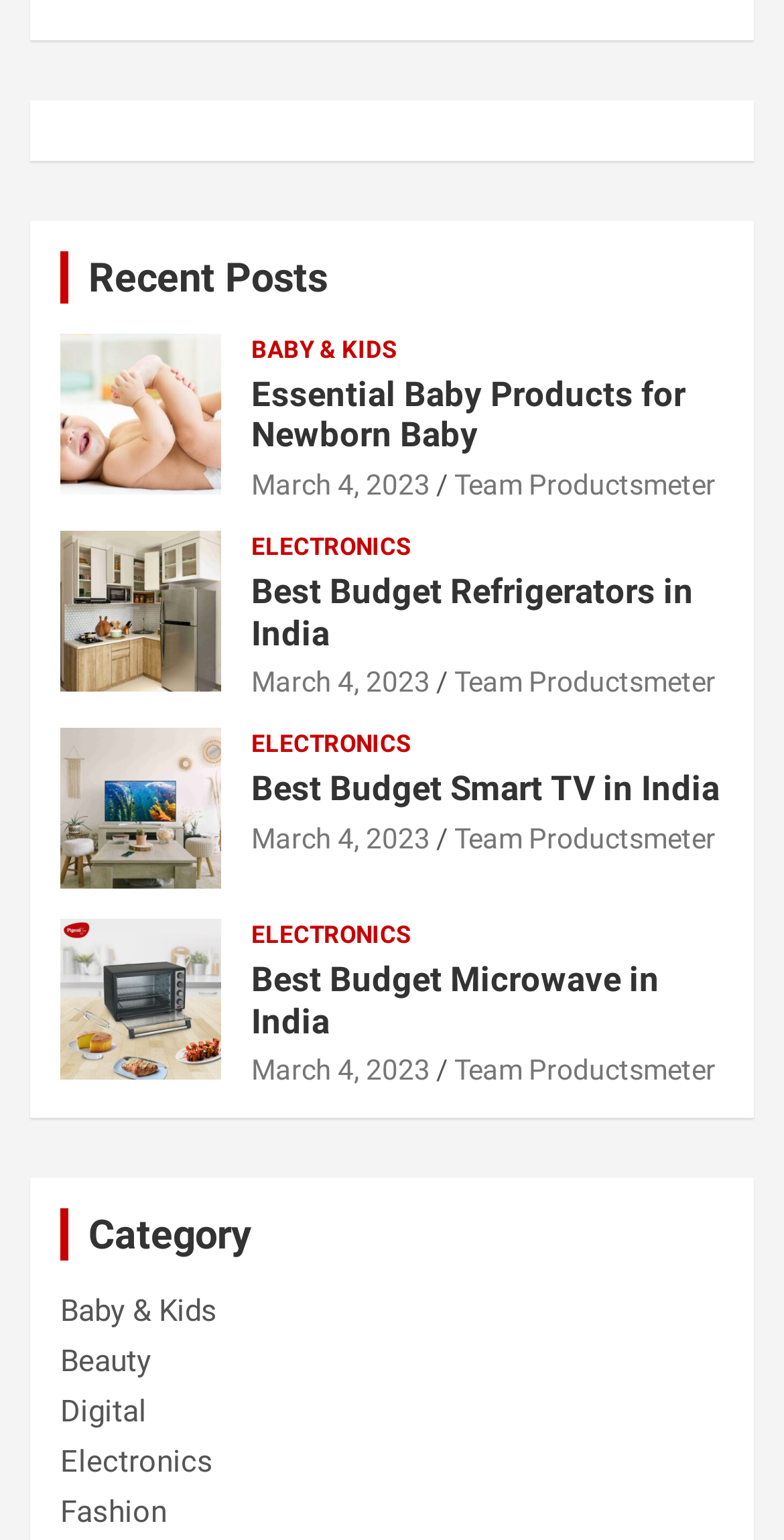Please find the bounding box coordinates (top-left x, top-left y, bottom-right x, bottom-right y) in the screenshot for the UI element described as follows: Baby & Kids

[0.321, 0.217, 0.505, 0.239]